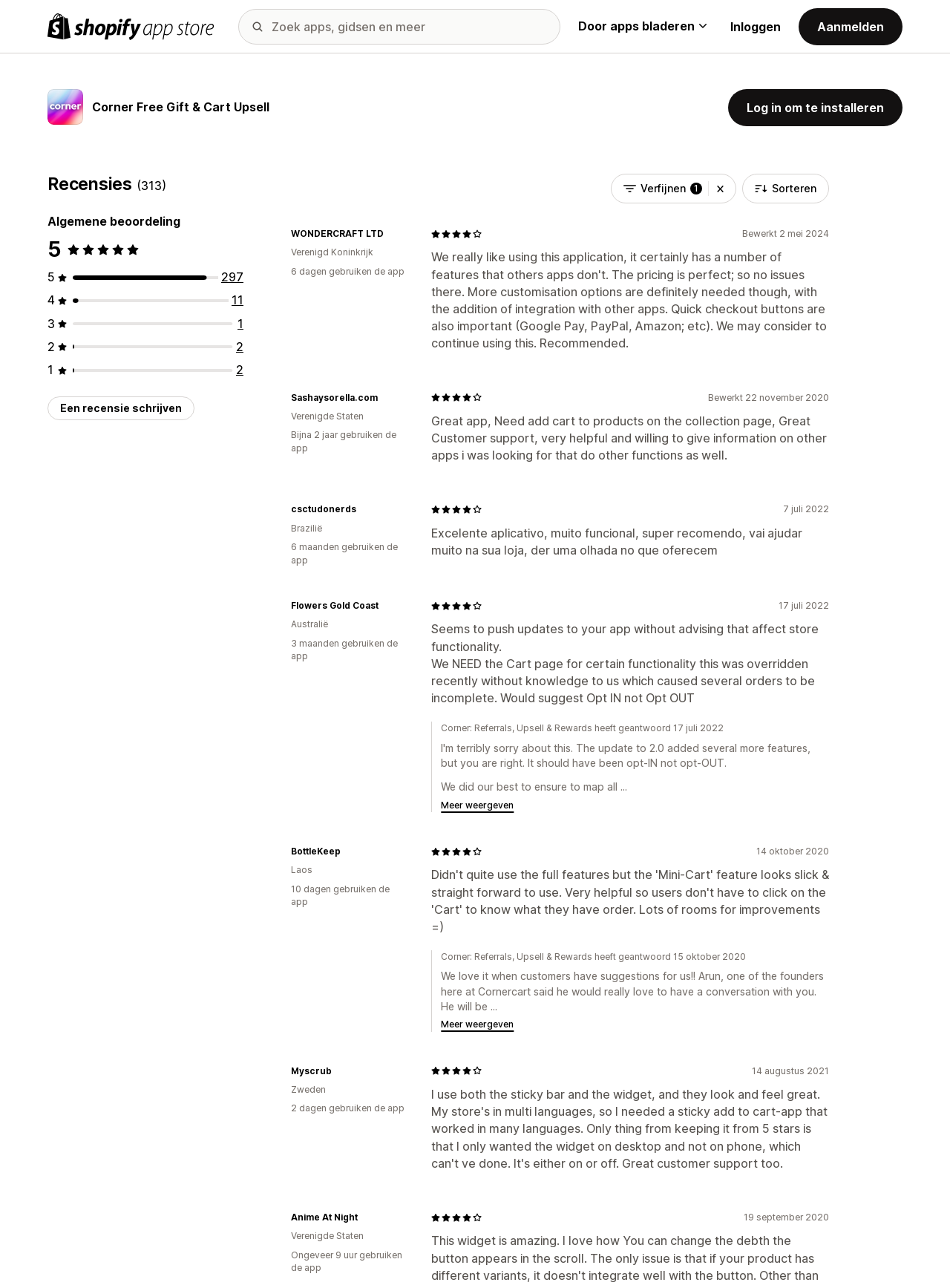Kindly respond to the following question with a single word or a brief phrase: 
How many reviews are there in total?

313